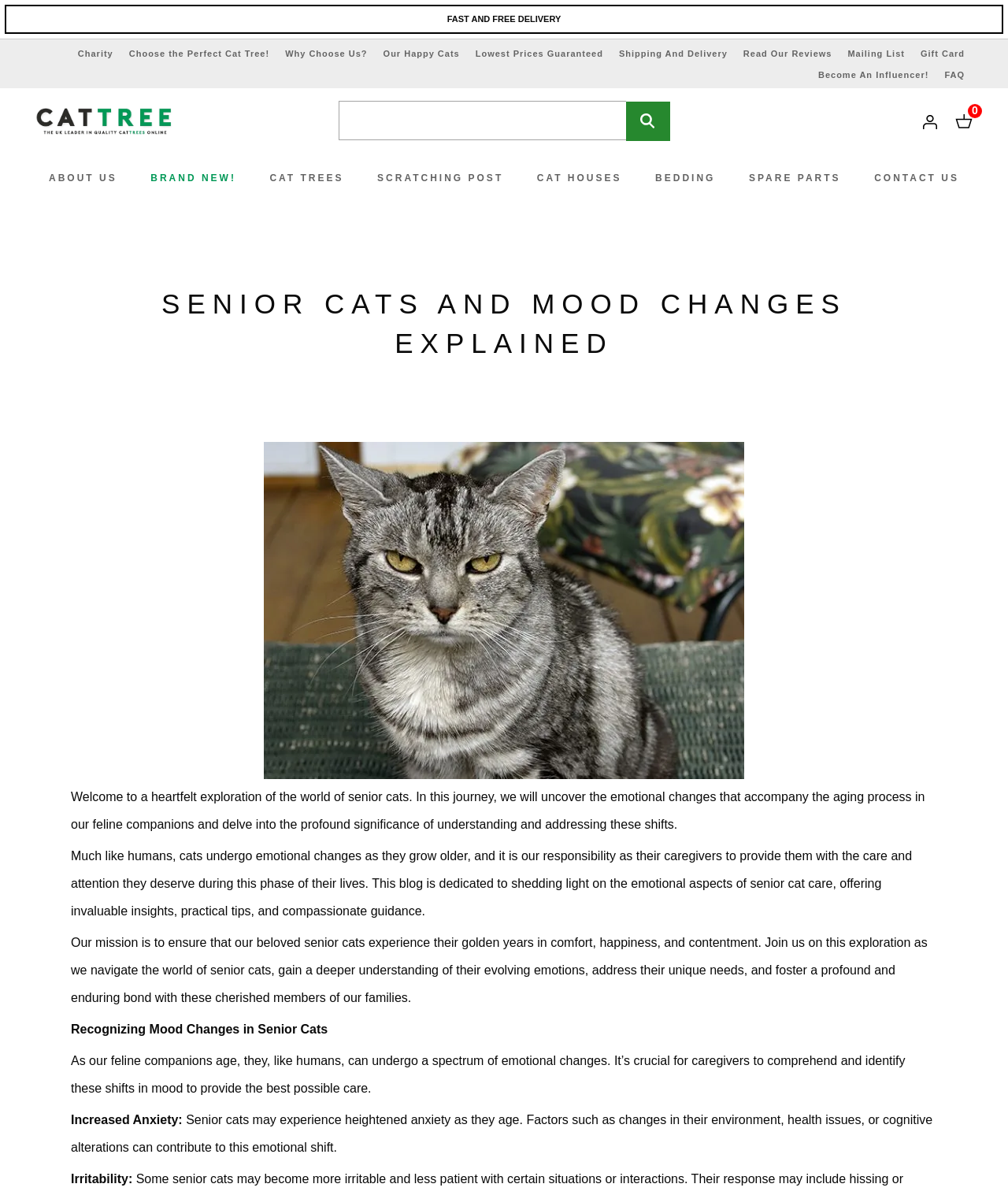Please specify the bounding box coordinates in the format (top-left x, top-left y, bottom-right x, bottom-right y), with all values as floating point numbers between 0 and 1. Identify the bounding box of the UI element described by: Floor To Ceiling Cat Trees

[0.271, 0.344, 0.465, 0.385]